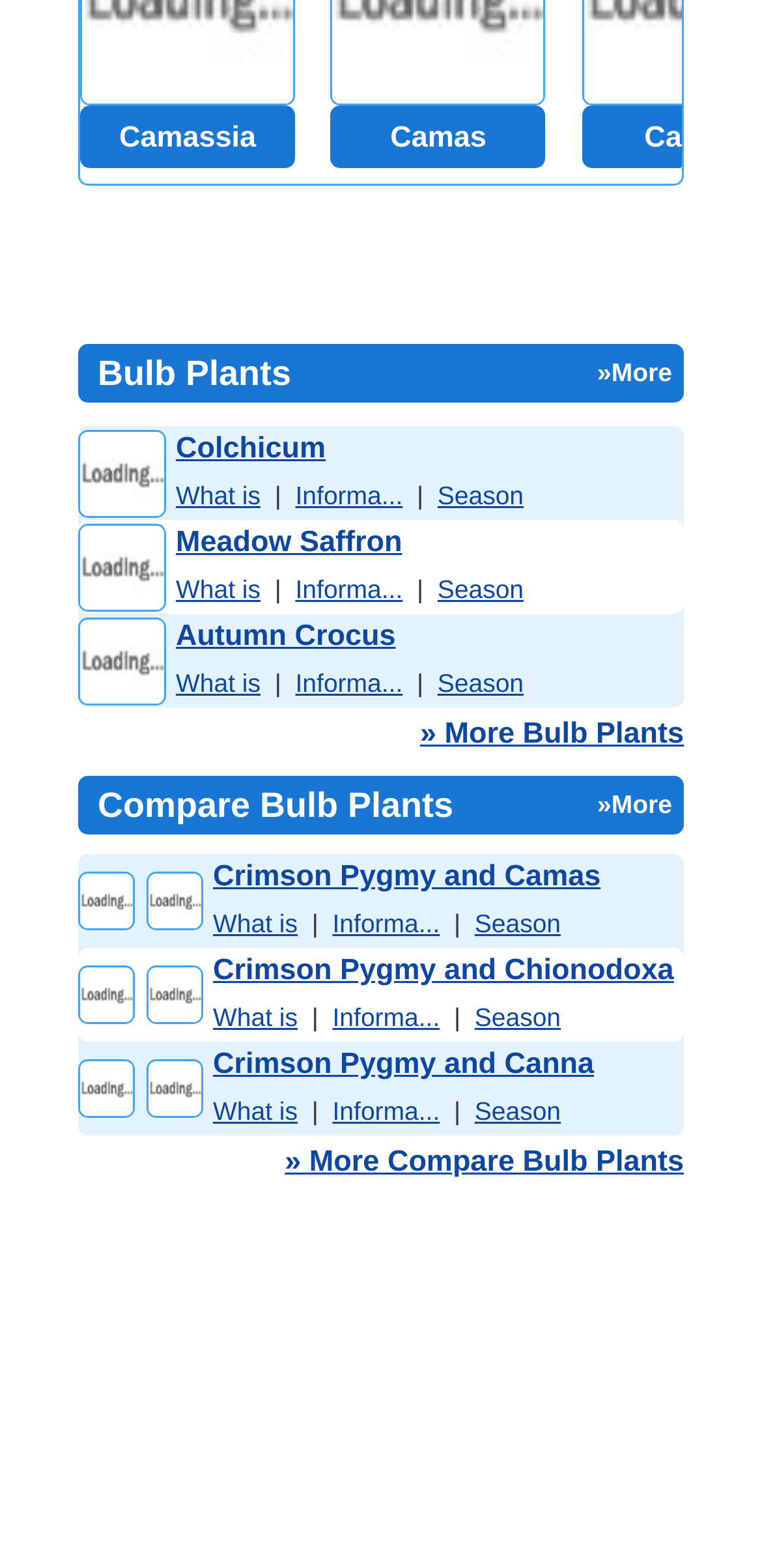Please indicate the bounding box coordinates for the clickable area to complete the following task: "View Colchicum Plant details". The coordinates should be specified as four float numbers between 0 and 1, i.e., [left, top, right, bottom].

[0.103, 0.272, 0.218, 0.332]